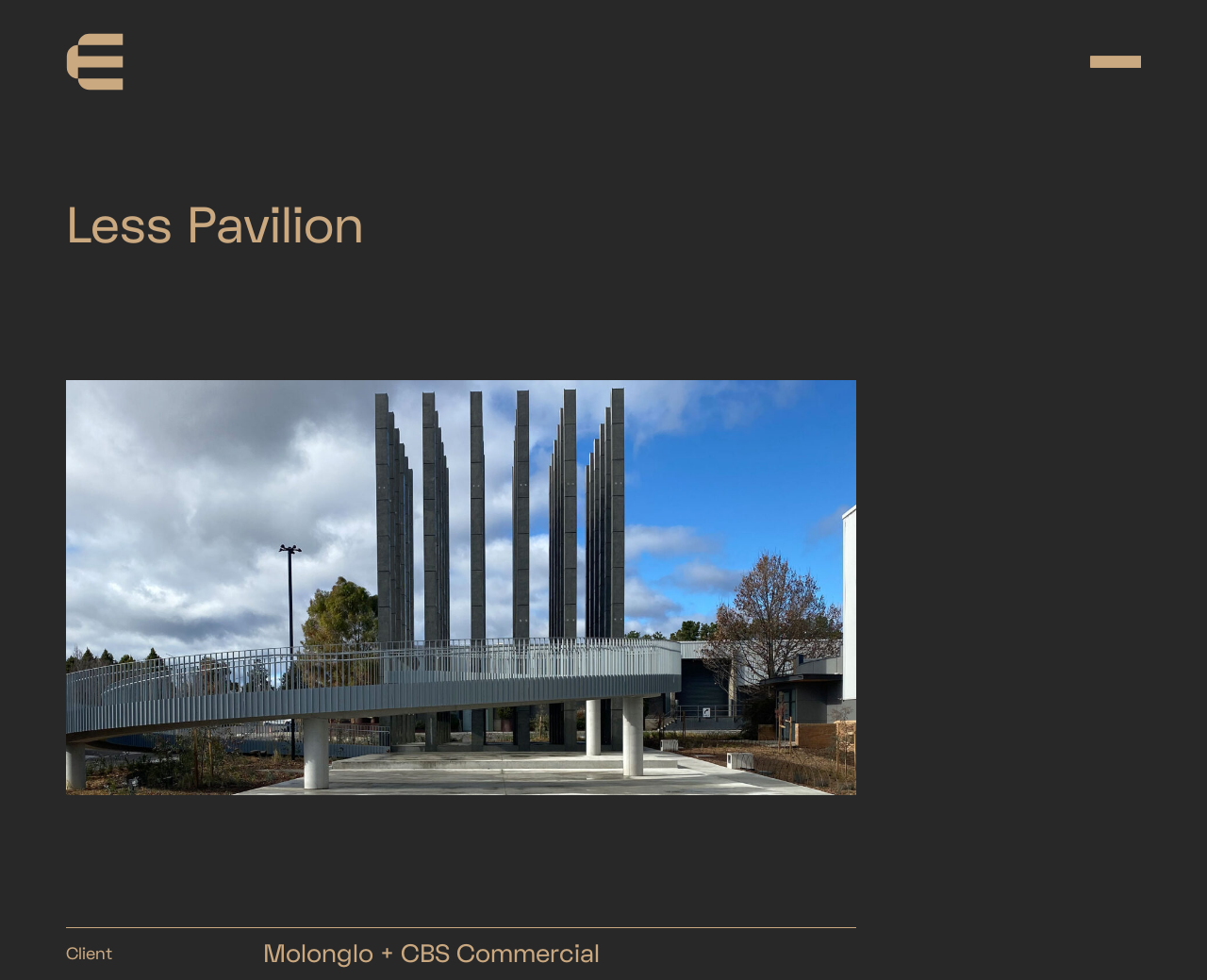Examine the image carefully and respond to the question with a detailed answer: 
Is there an image of a ramp handrail on the page?

There is an image element on the page with the description 'Ramp handrail for Less Pavilion', which suggests that the image is related to the pavilion and shows a ramp handrail.